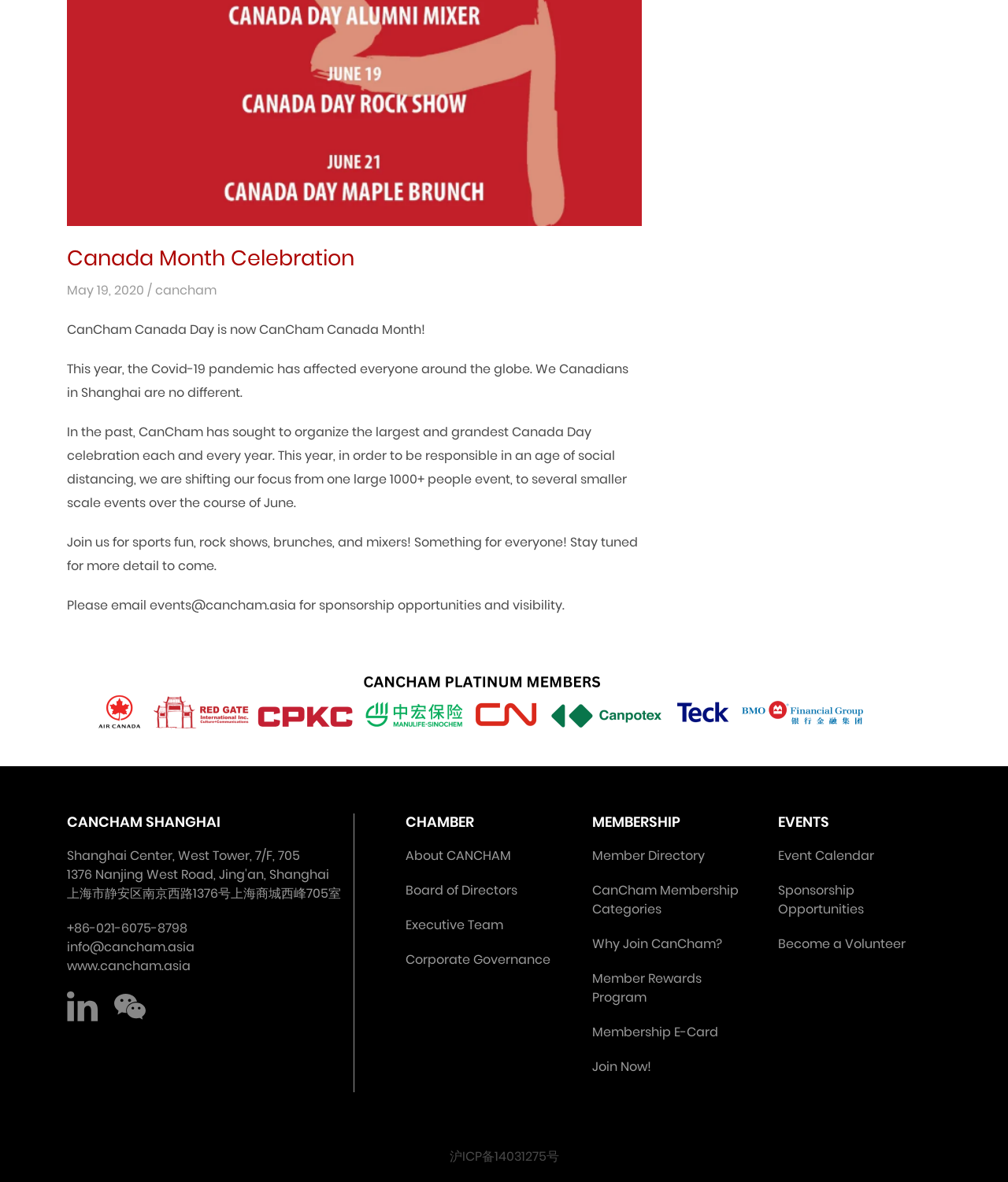What is the purpose of CanCham Canada Month?
Refer to the image and provide a thorough answer to the question.

According to the text, 'This year, in order to be responsible in an age of social distancing, we are shifting our focus from one large 1000+ people event, to several smaller scale events over the course of June.' This implies that the purpose of CanCham Canada Month is to organize smaller scale events.